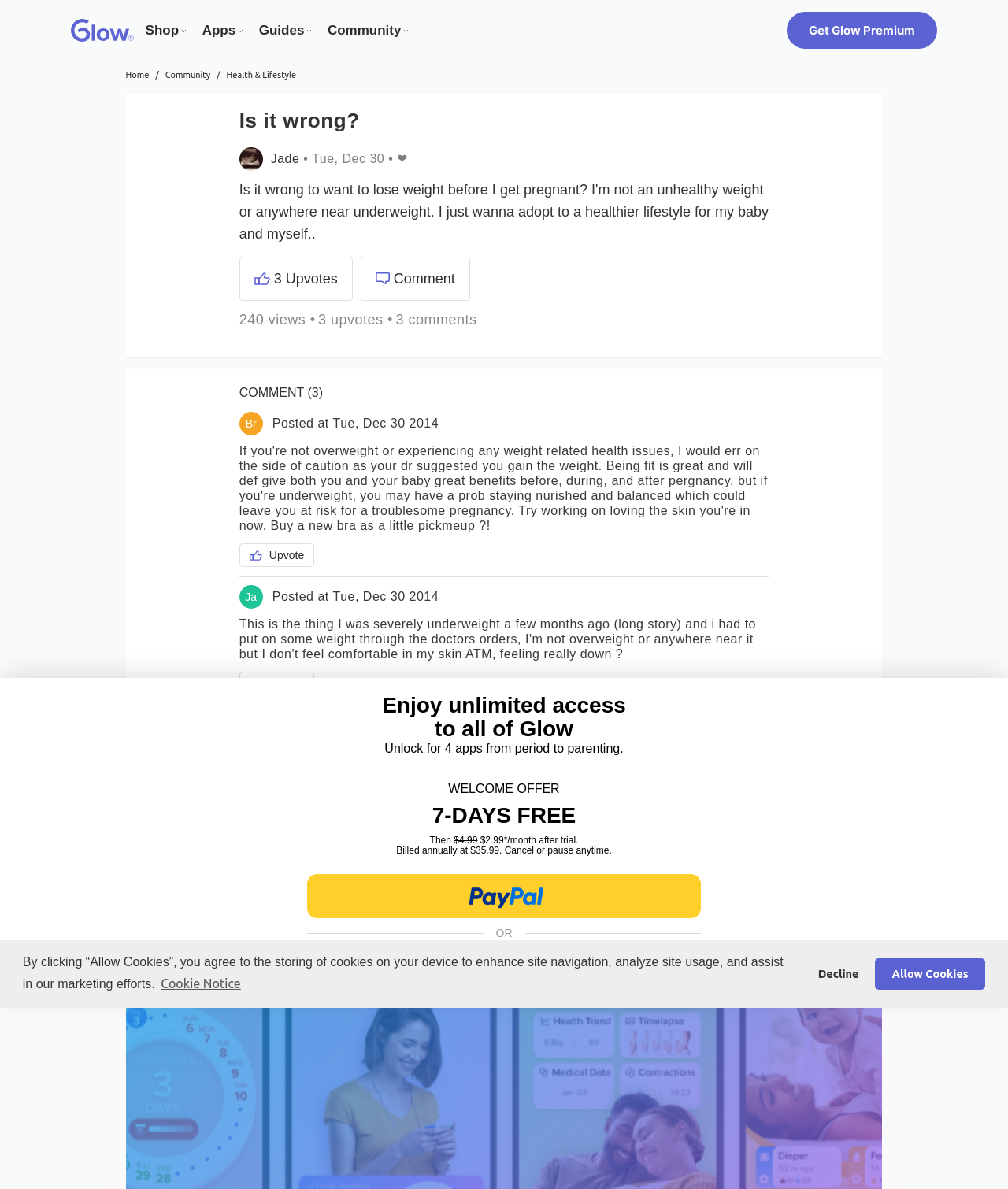Highlight the bounding box coordinates of the element you need to click to perform the following instruction: "Upvote the post."

[0.237, 0.216, 0.35, 0.253]